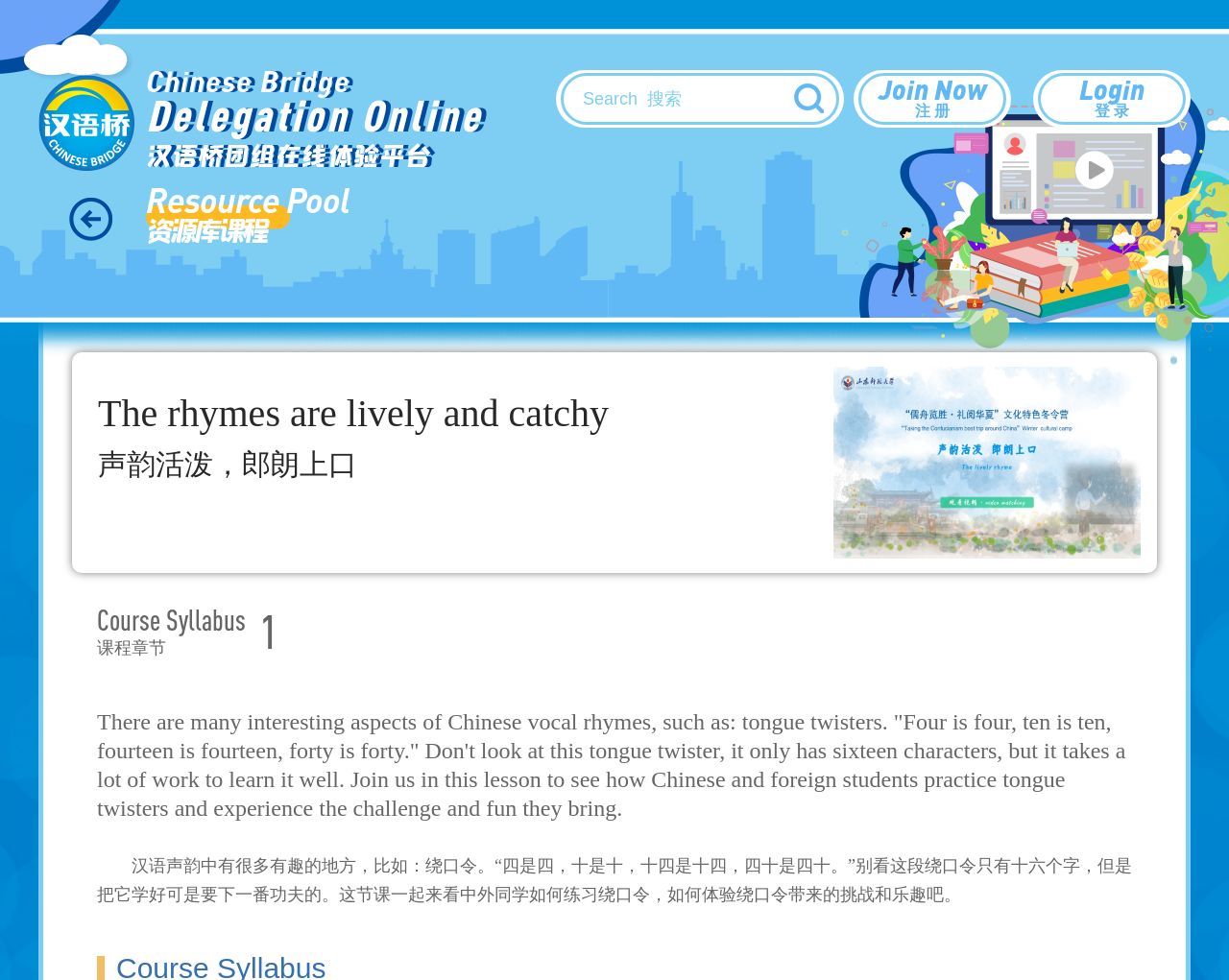Using the information in the image, give a detailed answer to the following question: What is the purpose of the textbox?

The textbox is labeled as 'Search 搜索', indicating that it is used for searching purposes.